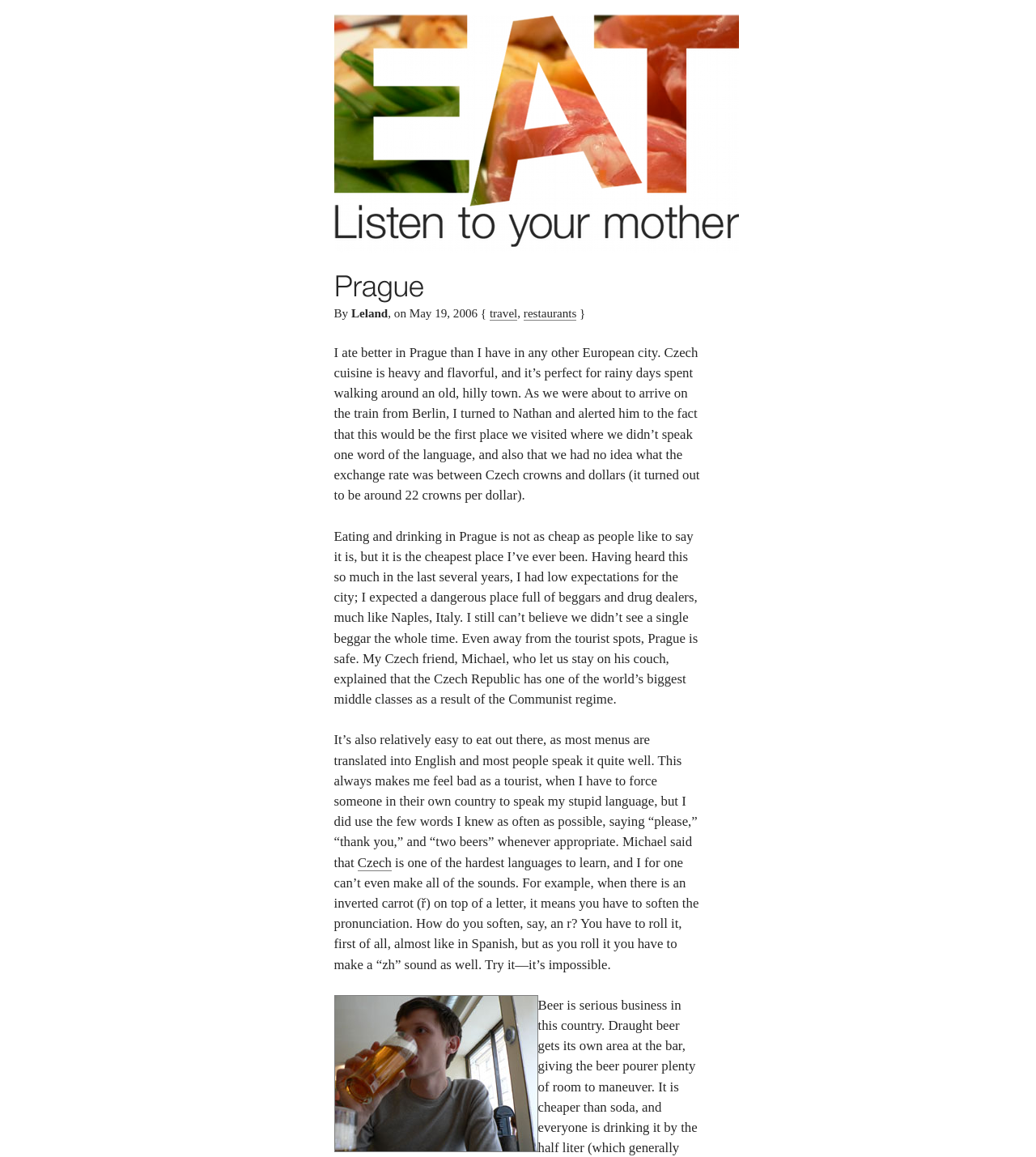What is unique about the Czech language?
Give a single word or phrase as your answer by examining the image.

Softening pronunciation